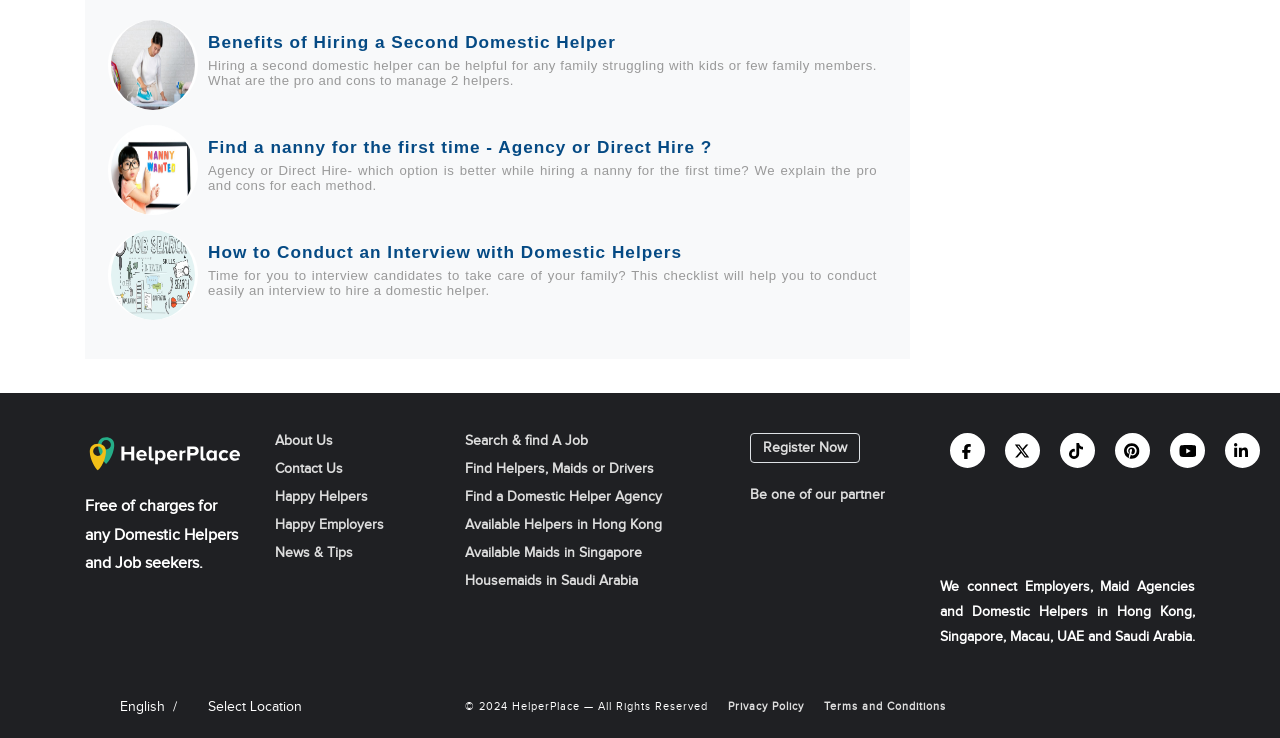What type of image is displayed at the top of the webpage?
Based on the image, provide a one-word or brief-phrase response.

Feature image